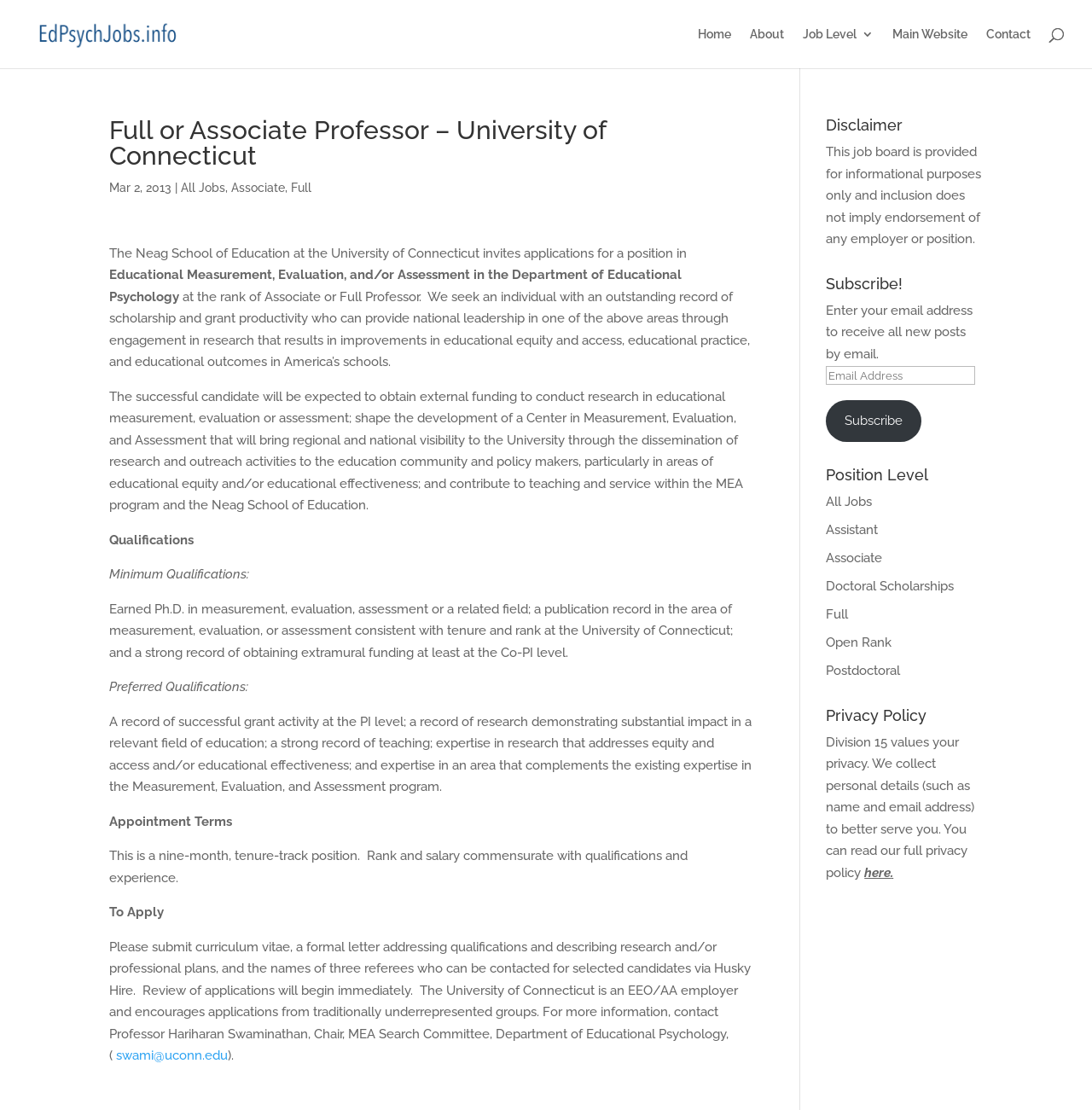Identify the bounding box coordinates of the clickable region necessary to fulfill the following instruction: "Go to the 'Business' category". The bounding box coordinates should be four float numbers between 0 and 1, i.e., [left, top, right, bottom].

None